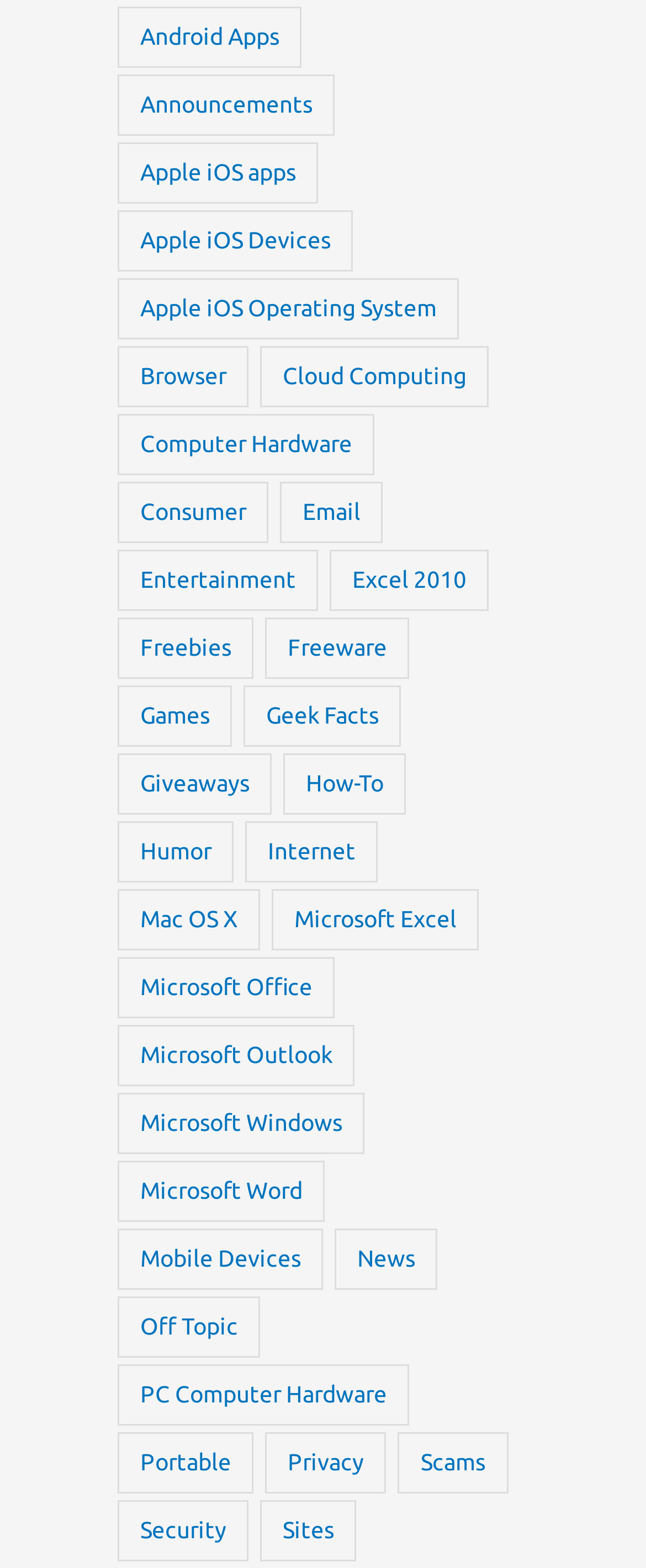What is the category with the most items?
Please give a detailed and elaborate answer to the question based on the image.

I looked at the number of items in each category and found that 'How-To' has the most items, with 2,183 items.